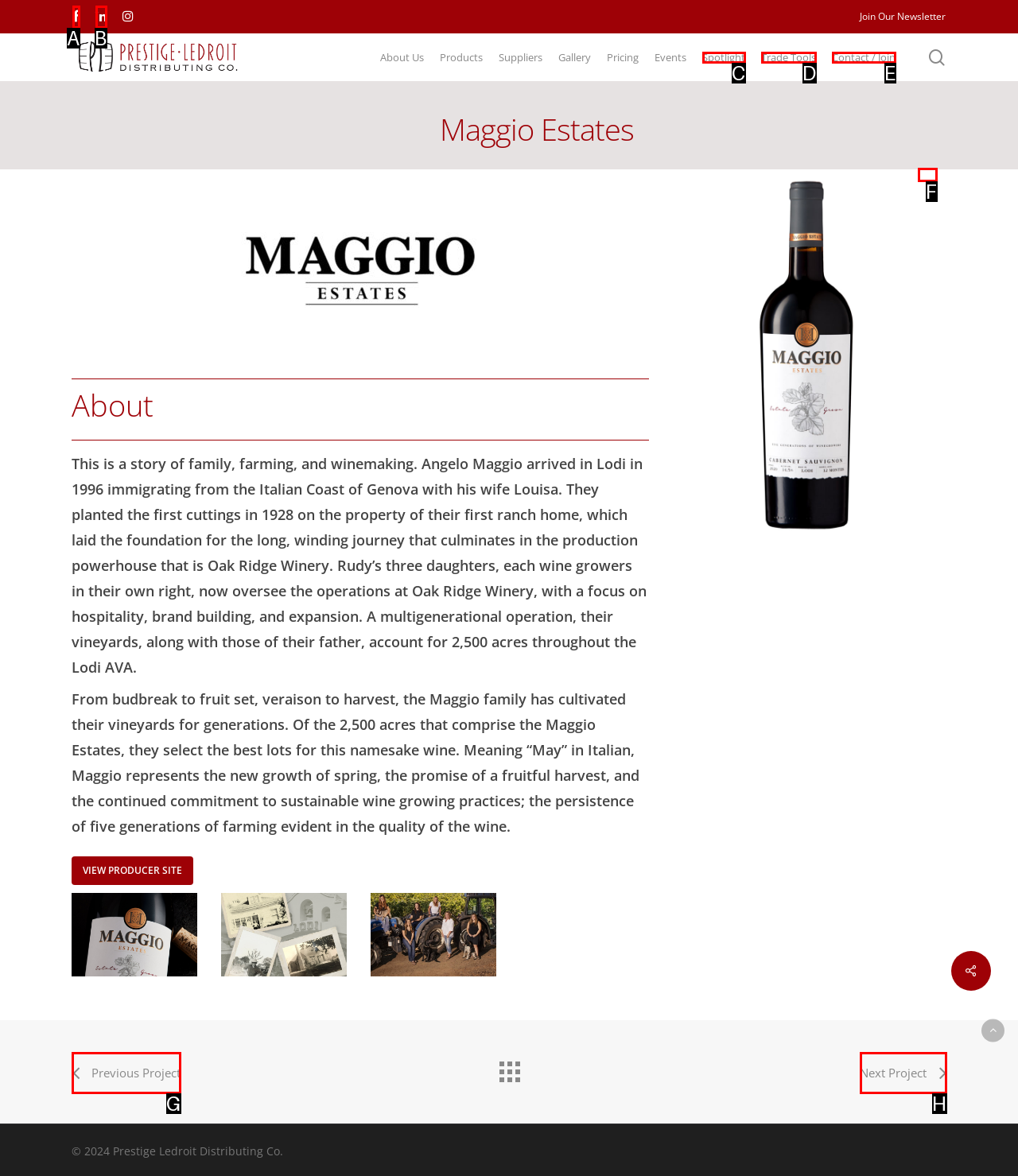From the given options, tell me which letter should be clicked to complete this task: Go to next project
Answer with the letter only.

H